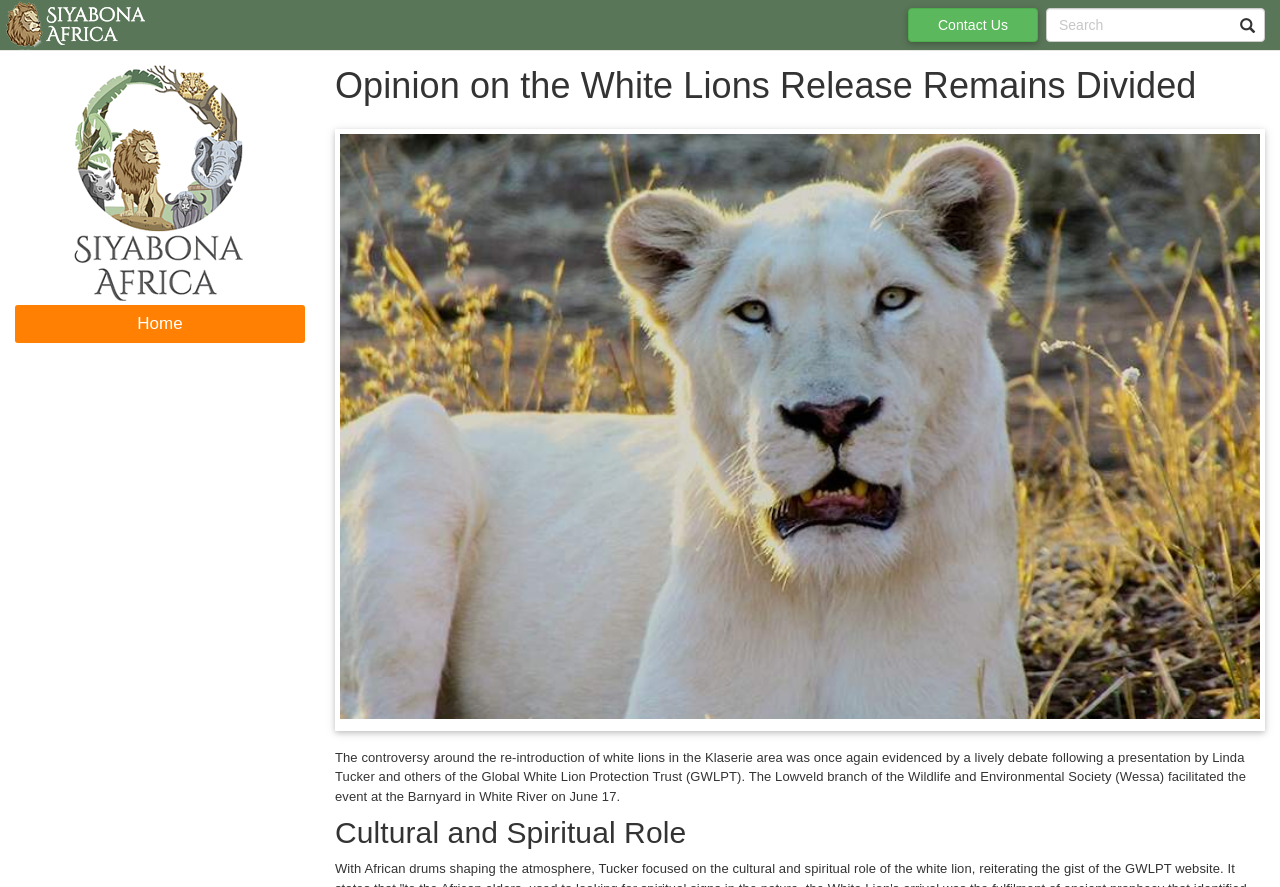Return the bounding box coordinates of the UI element that corresponds to this description: "name="q" placeholder="Search"". The coordinates must be given as four float numbers in the range of 0 and 1, [left, top, right, bottom].

[0.817, 0.009, 0.988, 0.047]